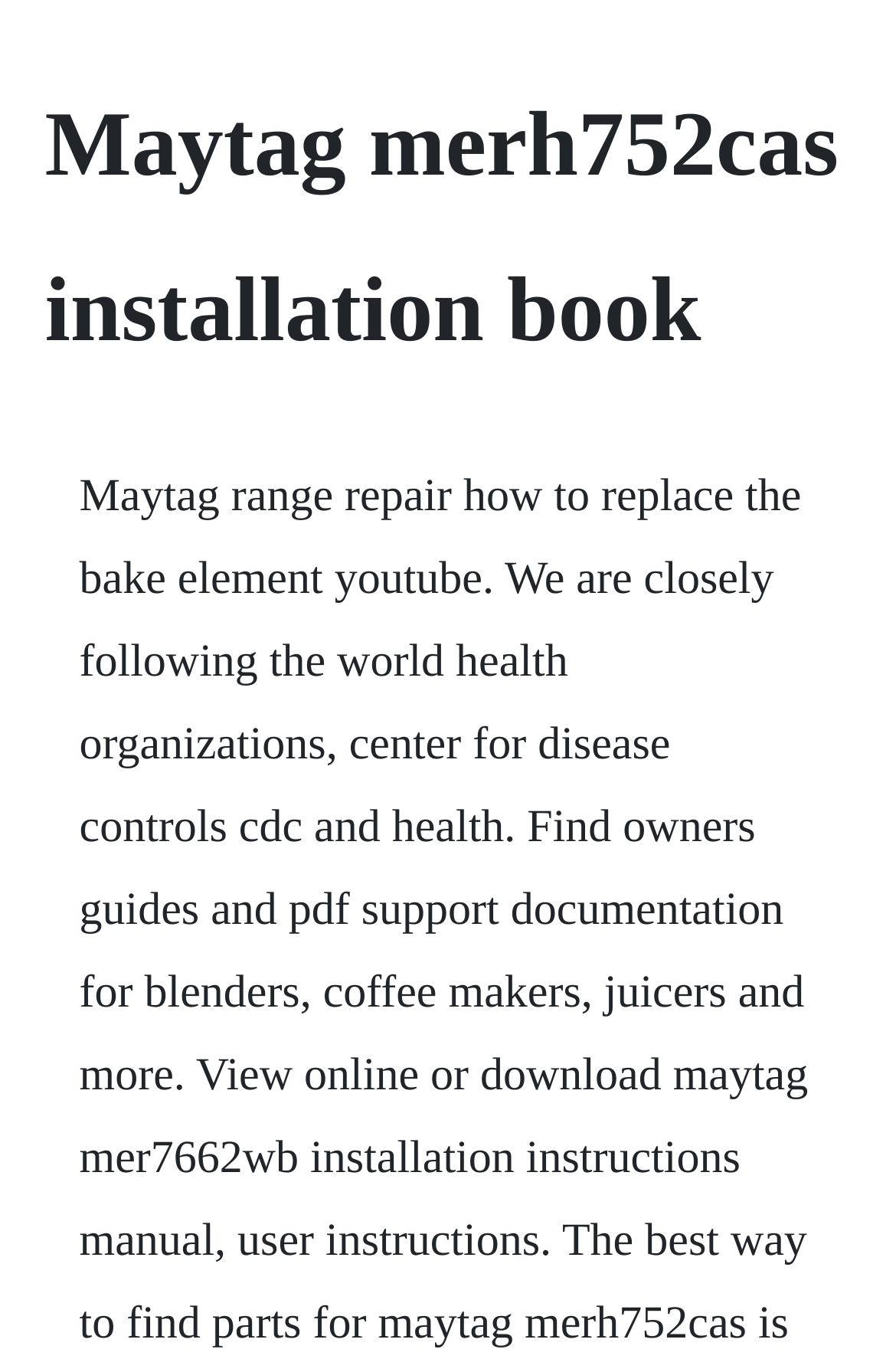Locate the headline of the webpage and generate its content.

Maytag merh752cas installation book